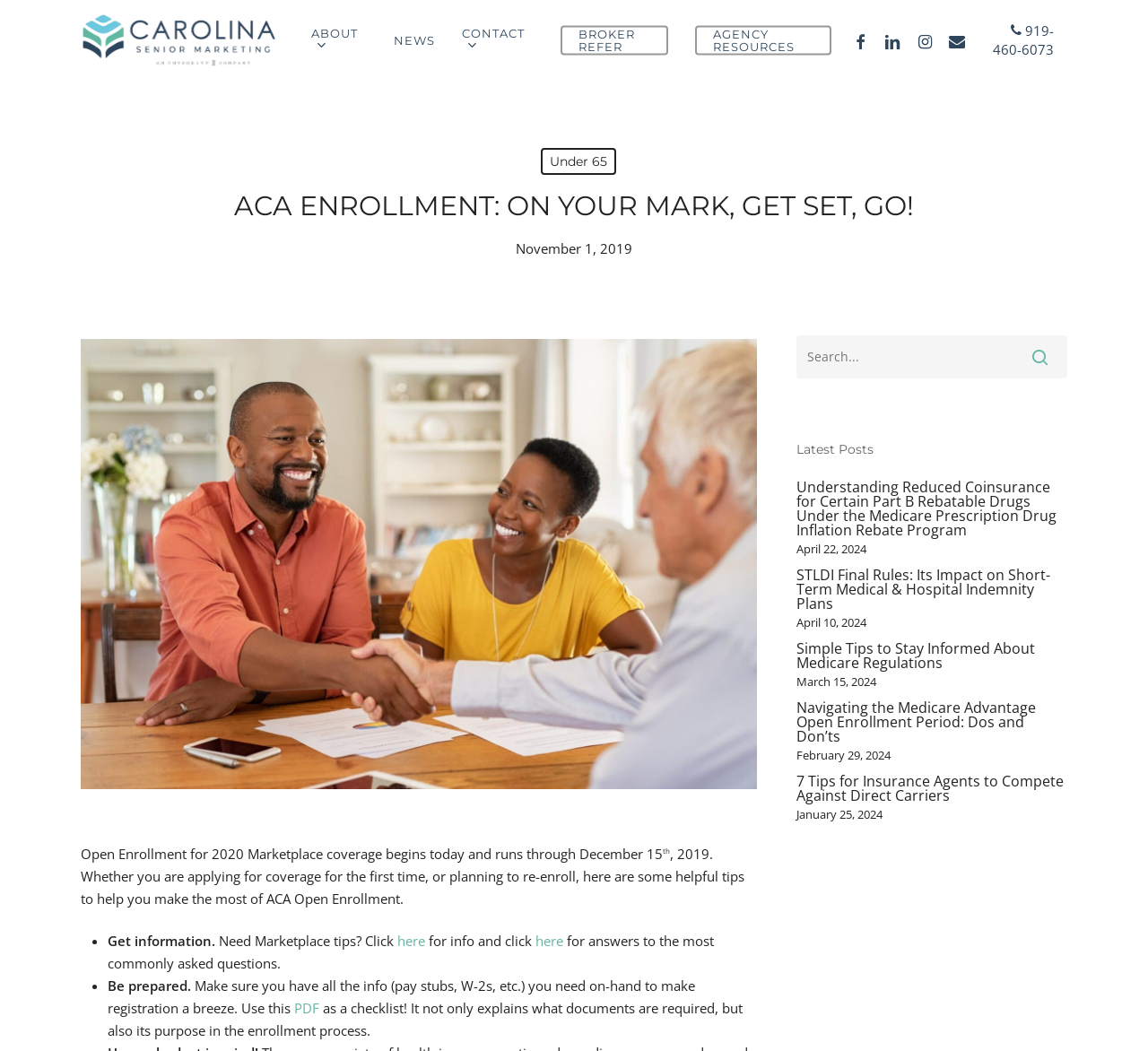Use a single word or phrase to answer the question: 
What is the phone number displayed on the webpage?

919-460-6073